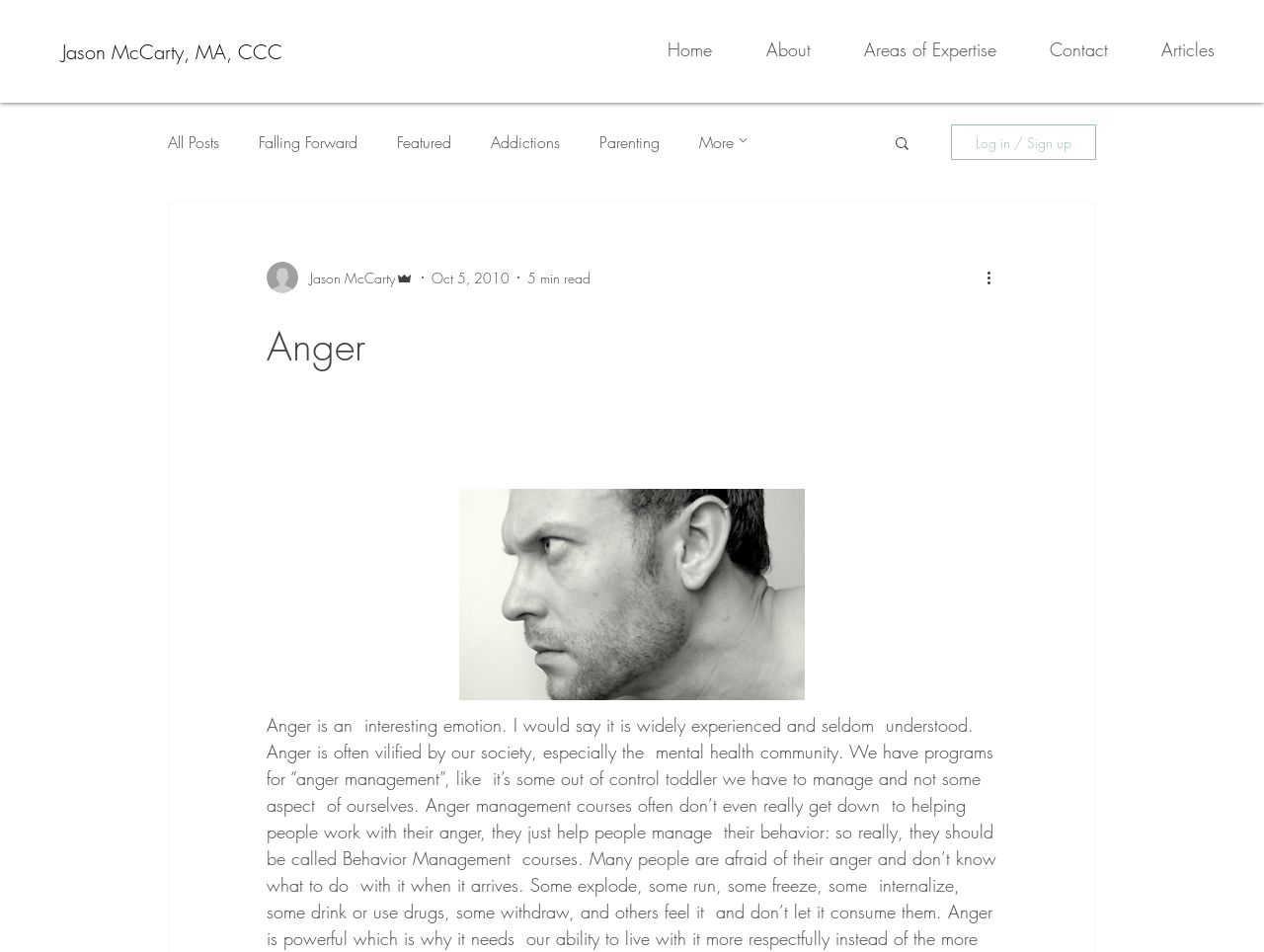Based on the image, provide a detailed response to the question:
Who is the author of this webpage?

I determined the author by looking at the top-left corner of the webpage, where I found a link with the text 'Jason McCarty, MA, CCC'. This suggests that Jason McCarty is the author of this webpage.